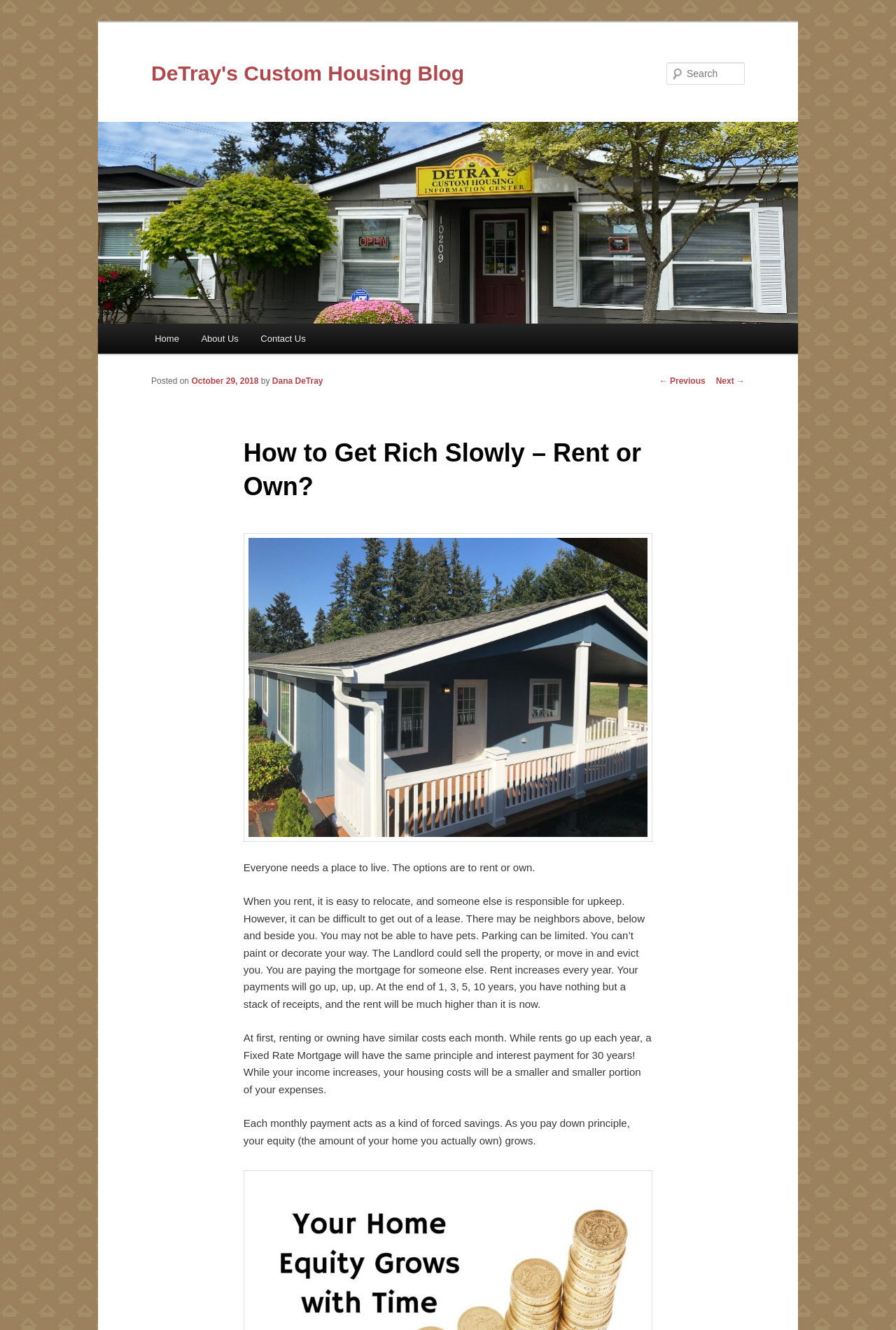What is the name of the blog?
Look at the image and provide a detailed response to the question.

The name of the blog can be found in the heading element with the text 'DeTray's Custom Housing Blog' which is located at the top of the webpage.